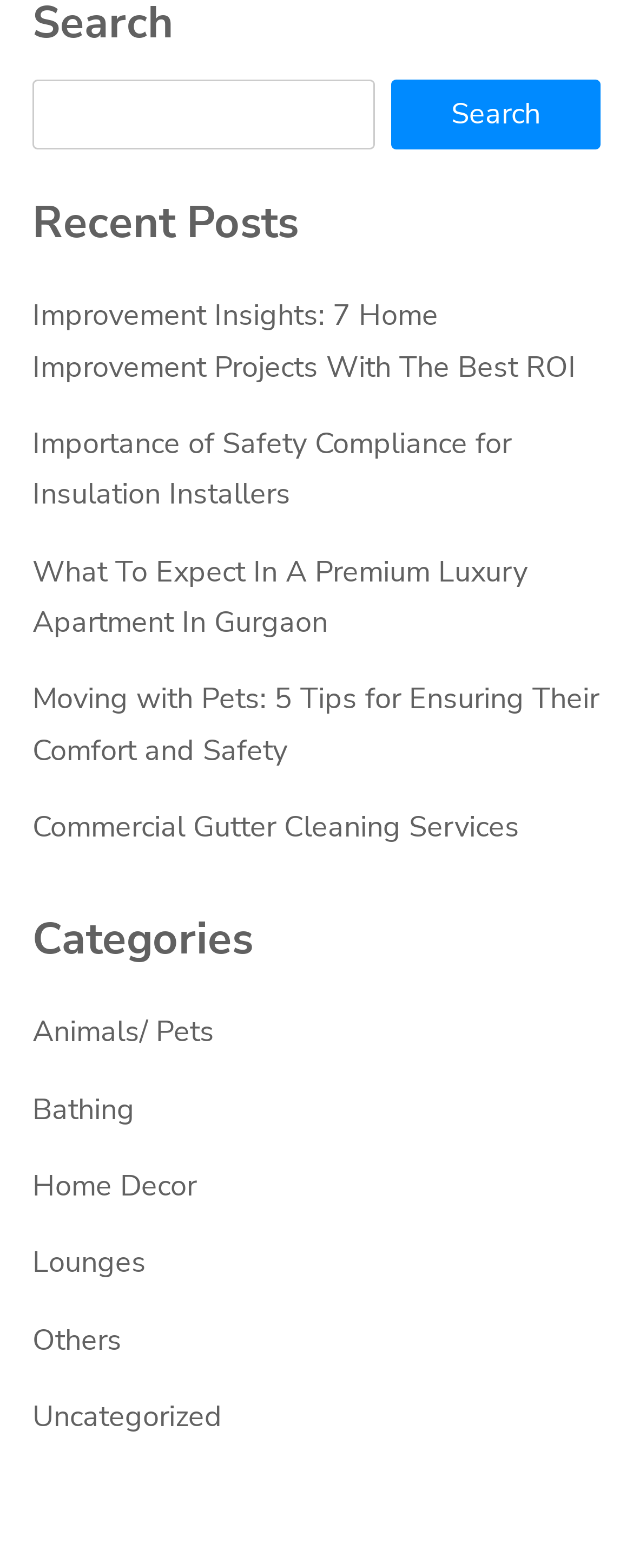Where is the 'Categories' section located on the webpage?
Can you provide an in-depth and detailed response to the question?

The 'Categories' section is located below the 'Recent Posts' section, near the bottom of the webpage, as indicated by its bounding box coordinates [0.051, 0.58, 0.949, 0.929].